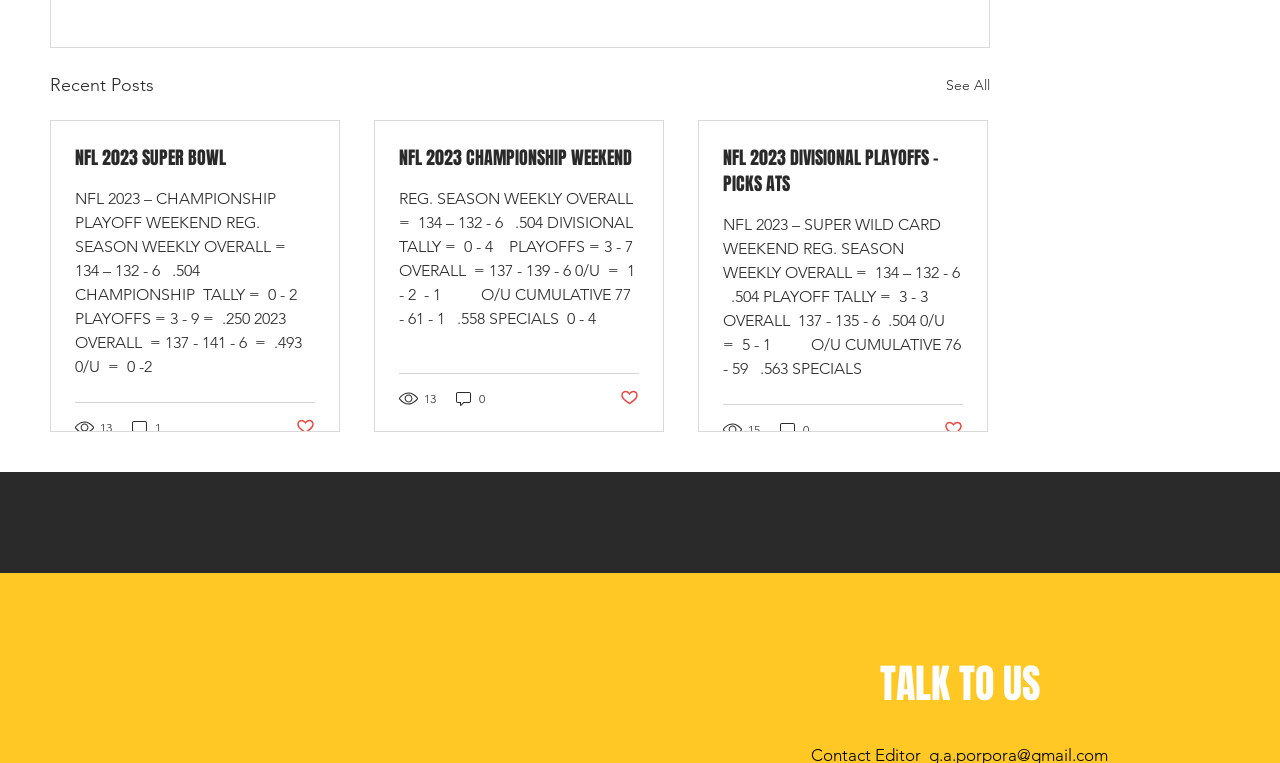Please provide the bounding box coordinates for the UI element as described: "See All". The coordinates must be four floats between 0 and 1, represented as [left, top, right, bottom].

[0.739, 0.093, 0.773, 0.131]